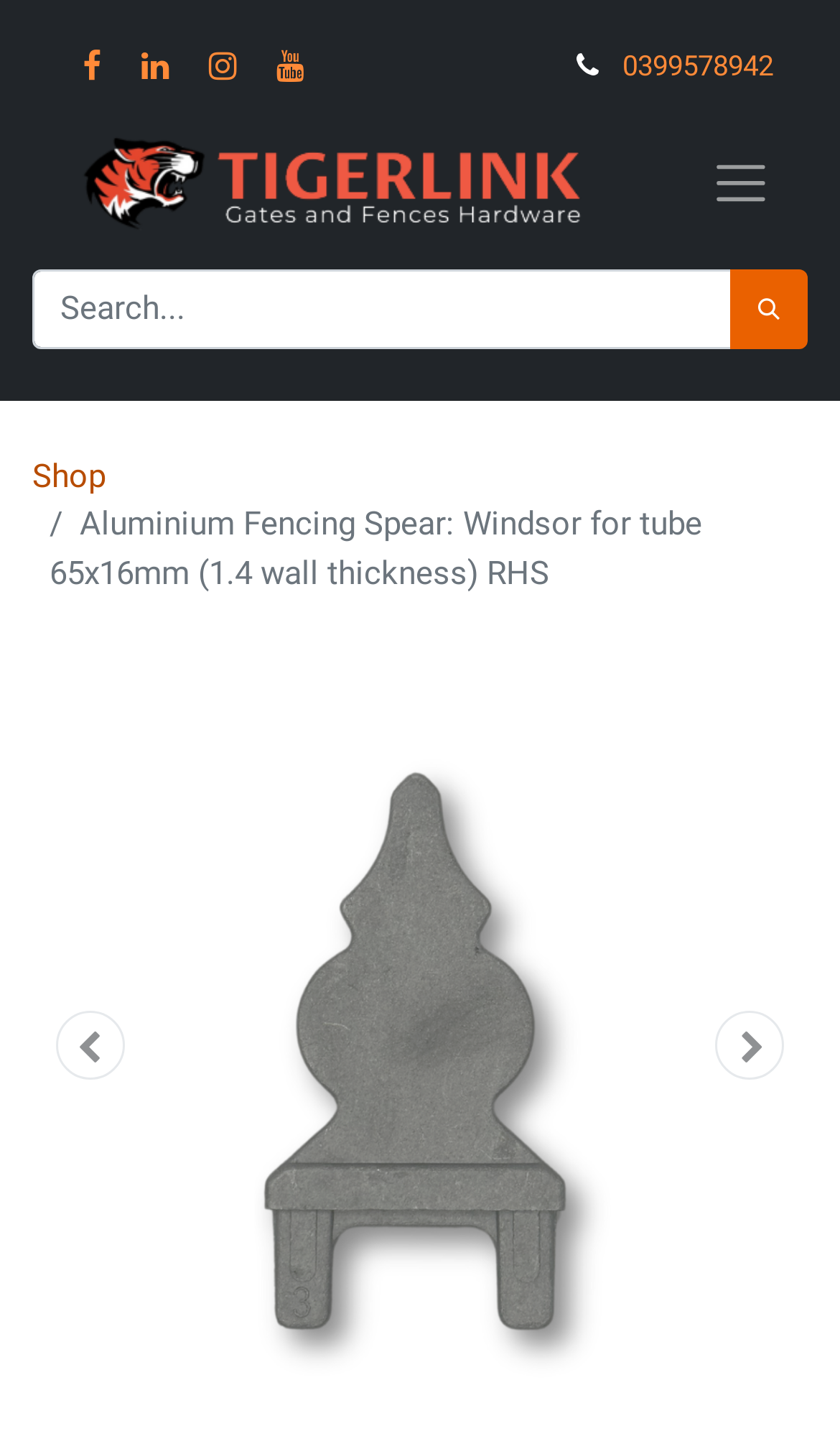Select the bounding box coordinates of the element I need to click to carry out the following instruction: "Go to the previous page".

[0.038, 0.52, 0.177, 0.942]